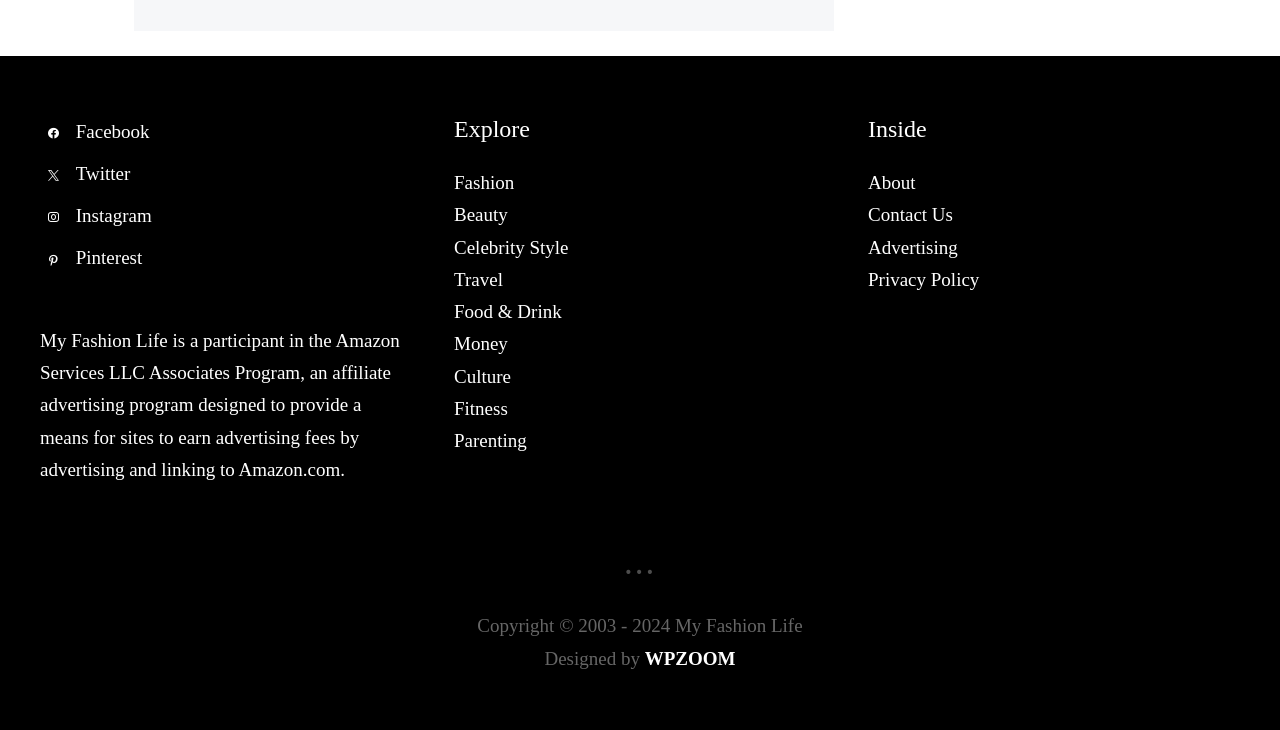Please answer the following question using a single word or phrase: 
Who designed this website?

WPZOOM